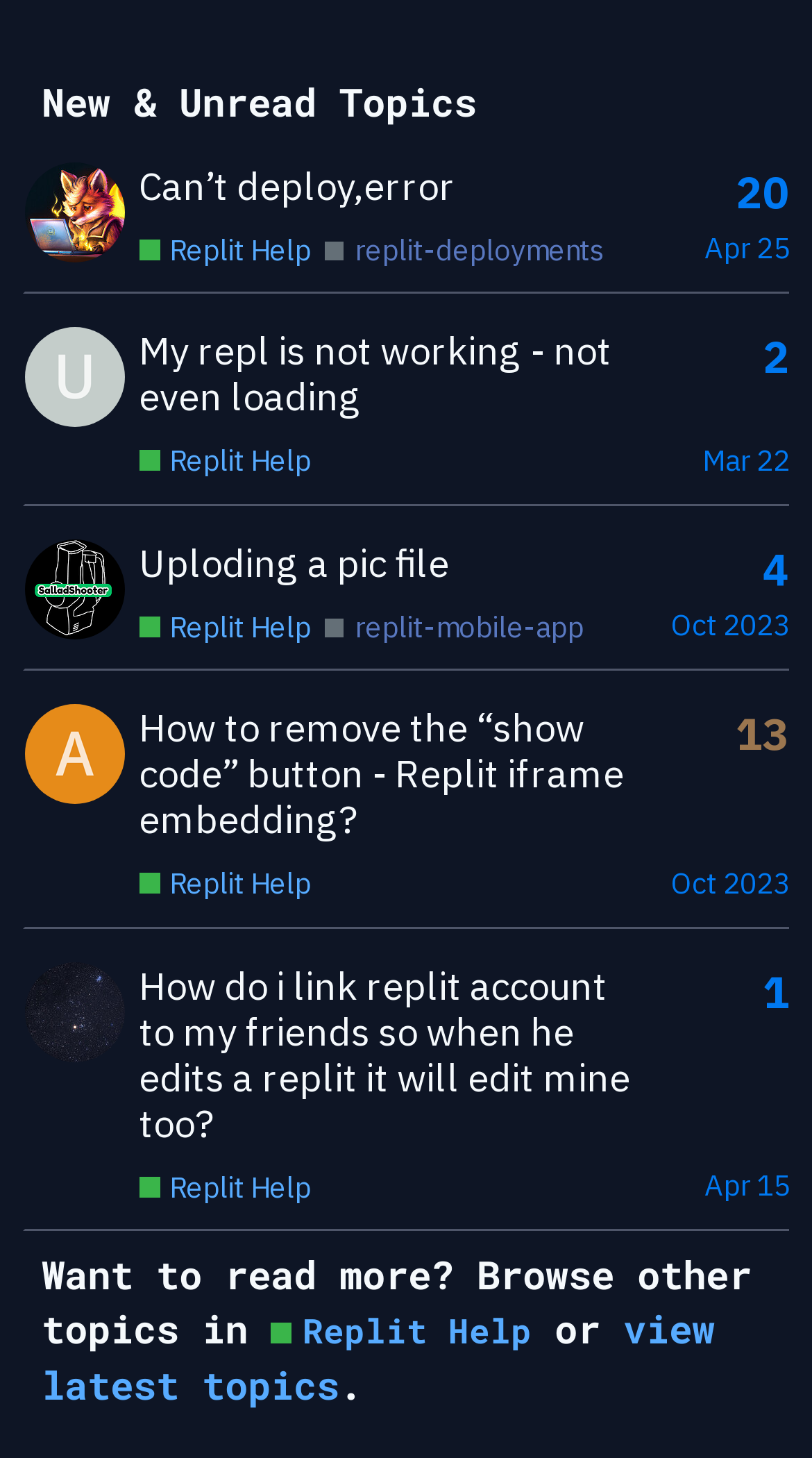Please provide the bounding box coordinates for the element that needs to be clicked to perform the following instruction: "Go to slide 5". The coordinates should be given as four float numbers between 0 and 1, i.e., [left, top, right, bottom].

None